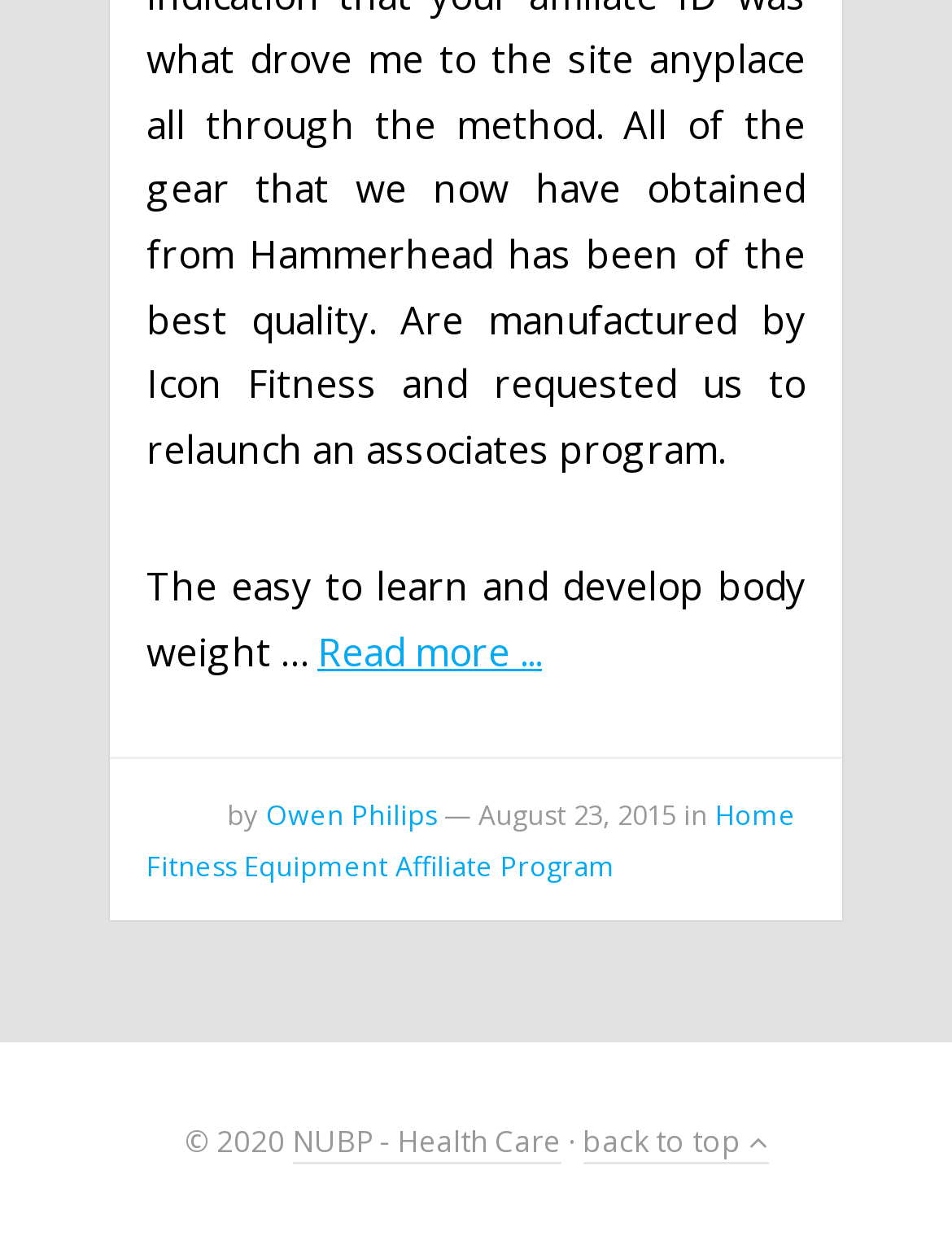Please specify the bounding box coordinates in the format (top-left x, top-left y, bottom-right x, bottom-right y), with values ranging from 0 to 1. Identify the bounding box for the UI component described as follows: Home Fitness Equipment Affiliate Program

[0.154, 0.642, 0.836, 0.713]